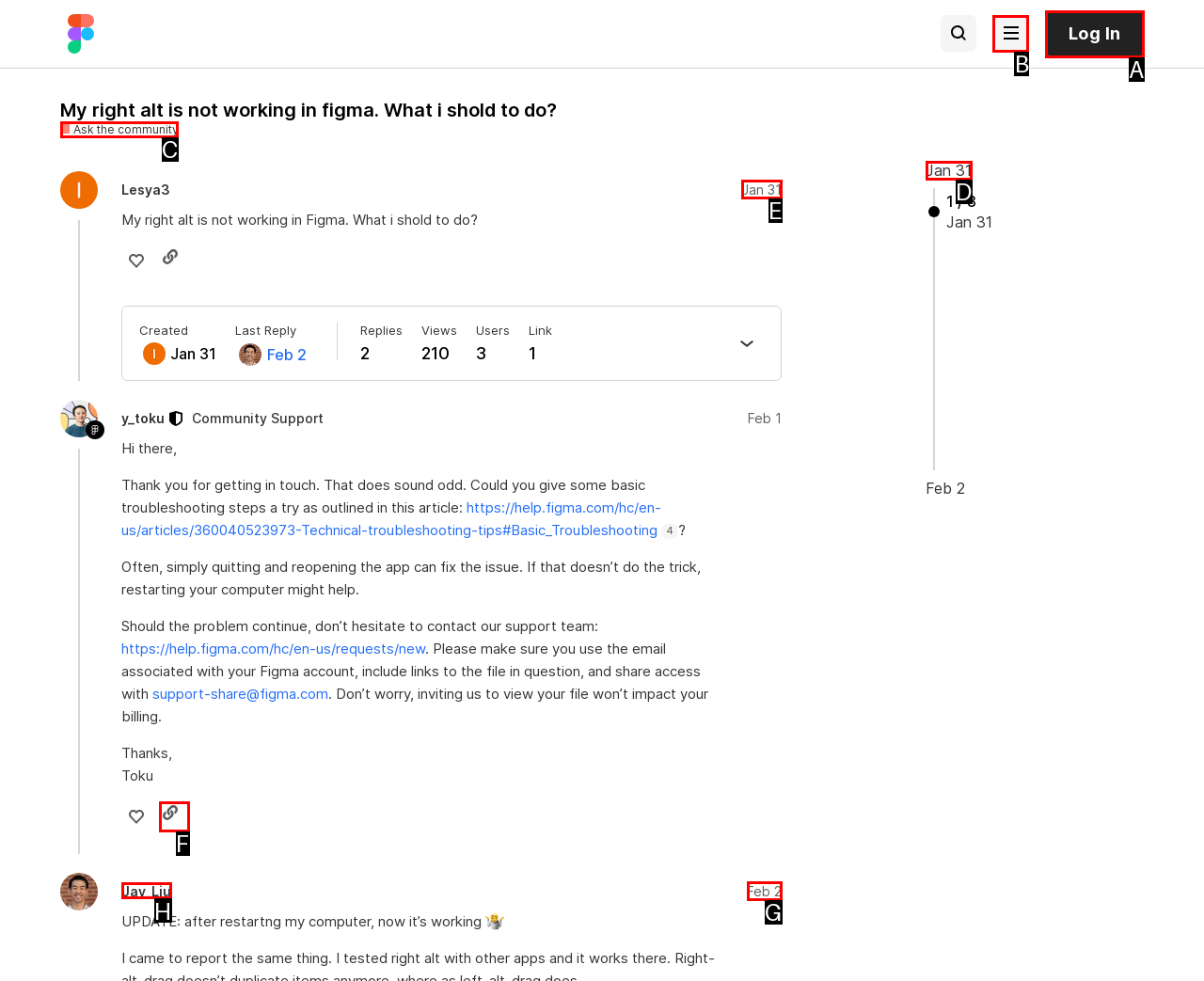Select the appropriate HTML element to click on to finish the task: Click the 'previous slide' button.
Answer with the letter corresponding to the selected option.

None